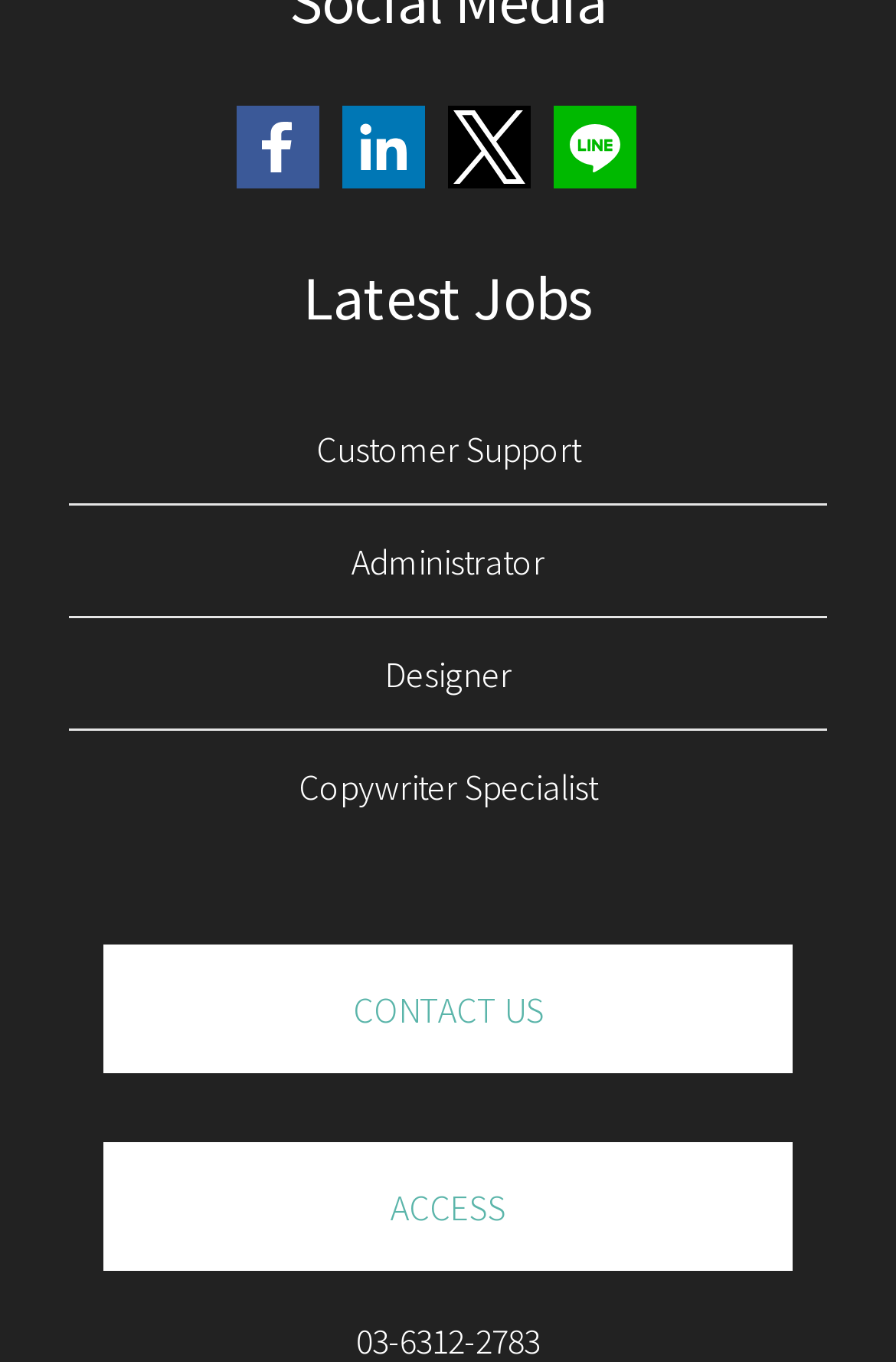Please determine the bounding box coordinates of the element to click on in order to accomplish the following task: "Share on Facebook". Ensure the coordinates are four float numbers ranging from 0 to 1, i.e., [left, top, right, bottom].

[0.264, 0.078, 0.356, 0.139]